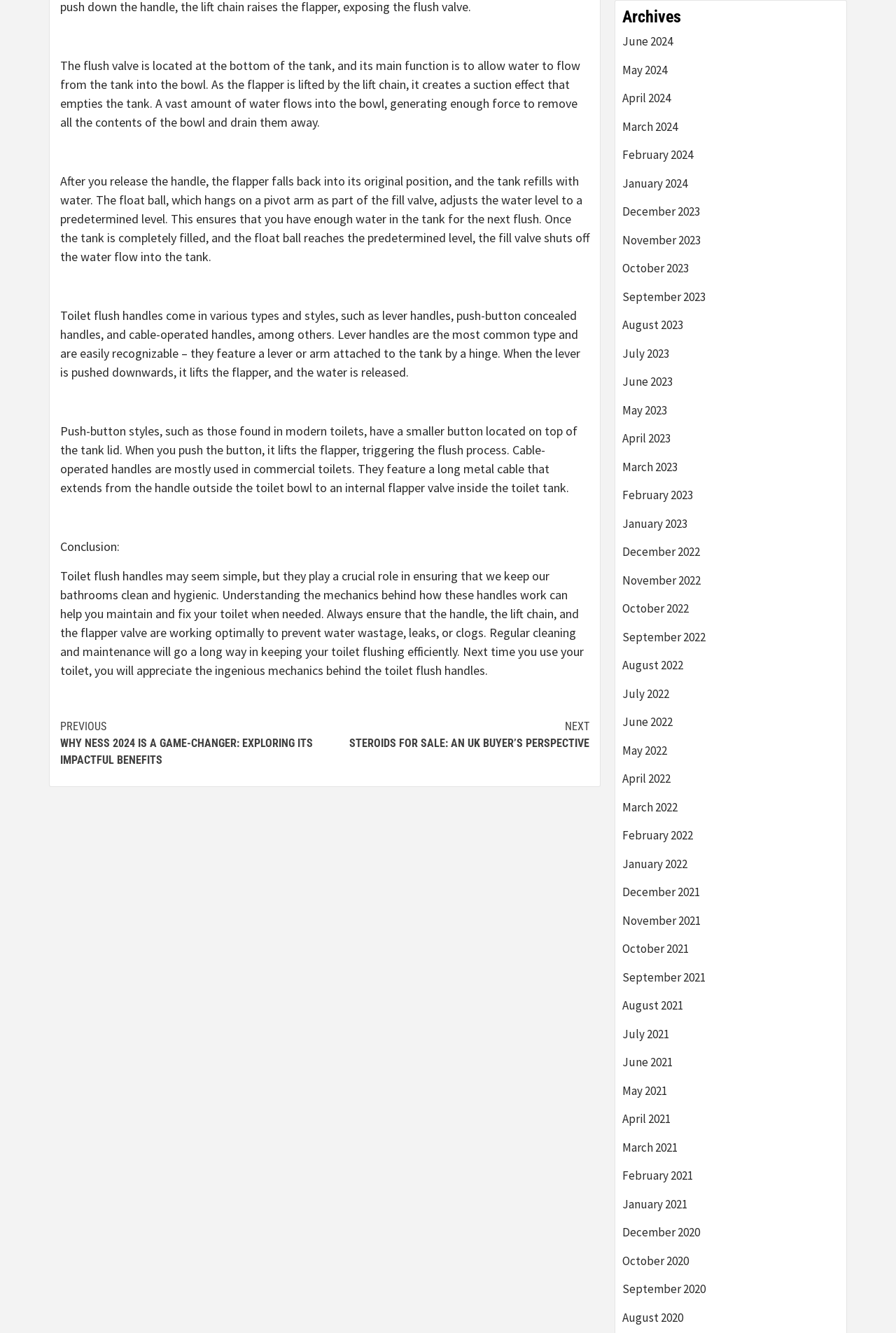Using the provided element description, identify the bounding box coordinates as (top-left x, top-left y, bottom-right x, bottom-right y). Ensure all values are between 0 and 1. Description: Ángeles Saura

None